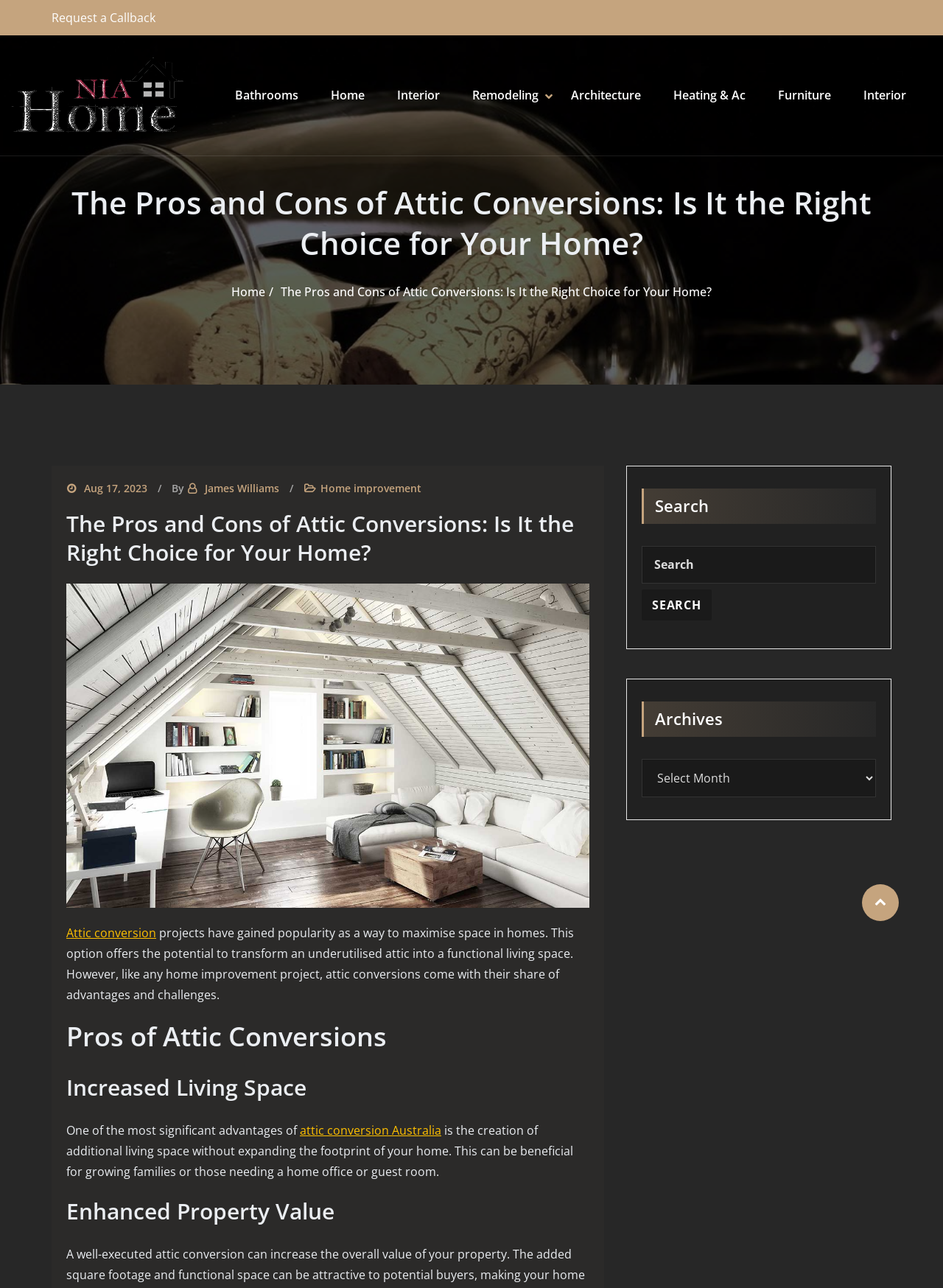Highlight the bounding box coordinates of the element that should be clicked to carry out the following instruction: "Click on the 'Attic conversion' link". The coordinates must be given as four float numbers ranging from 0 to 1, i.e., [left, top, right, bottom].

[0.07, 0.718, 0.166, 0.73]